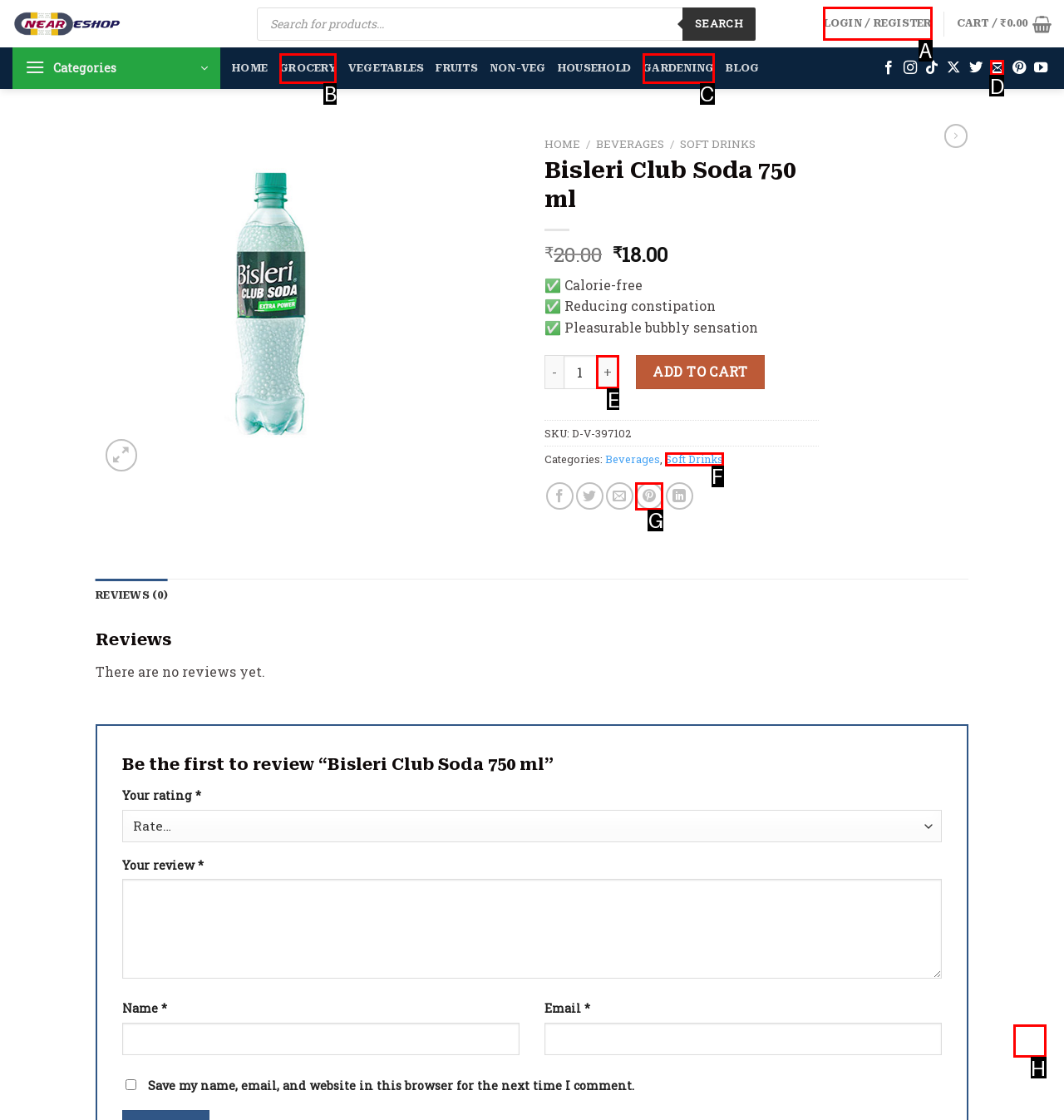Tell me which letter I should select to achieve the following goal: Login or register
Answer with the corresponding letter from the provided options directly.

A